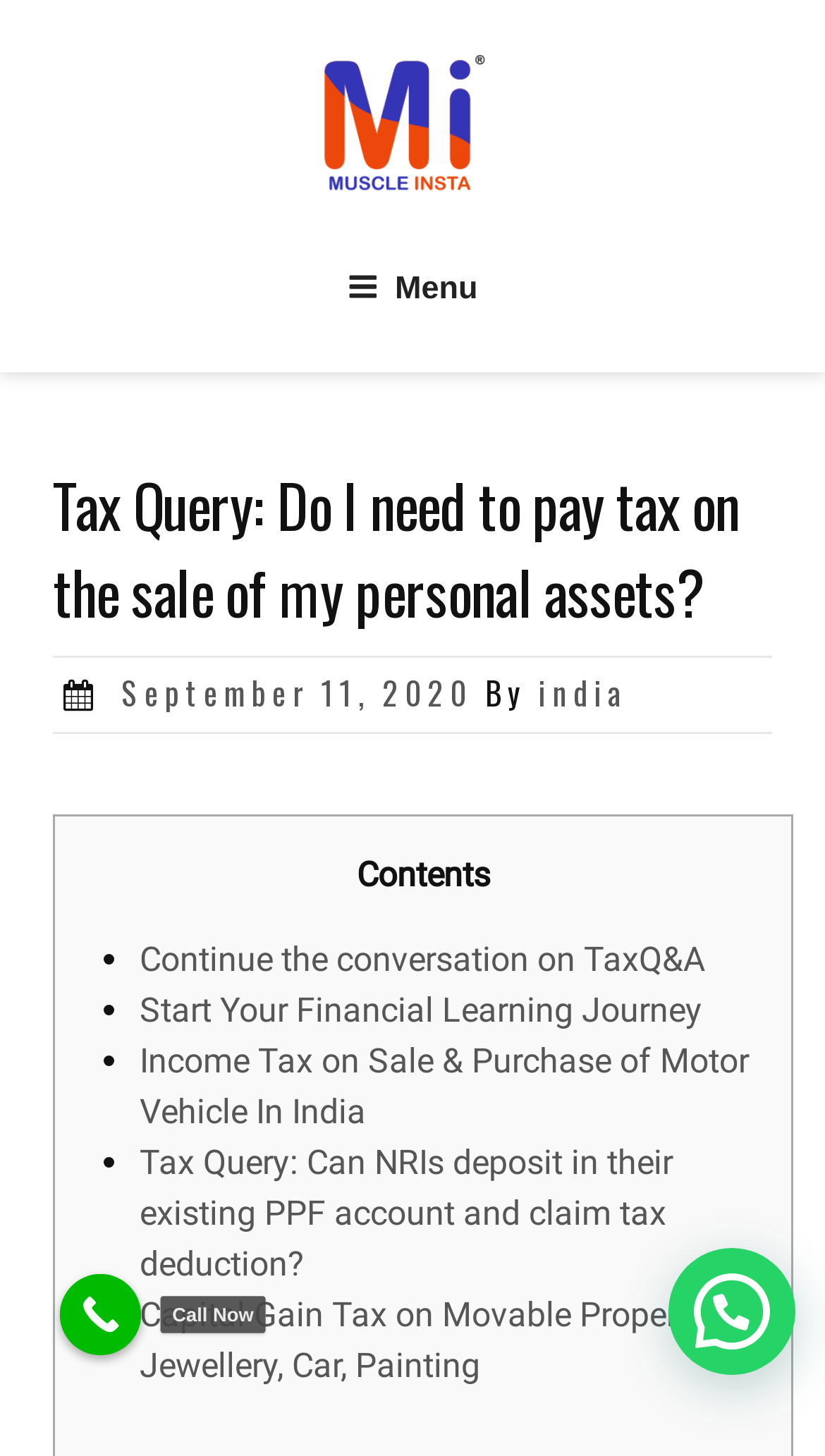What are the related topics mentioned at the end of the post?
Refer to the screenshot and respond with a concise word or phrase.

TaxQ&A, Financial Learning Journey, Income Tax, Capital Gain Tax